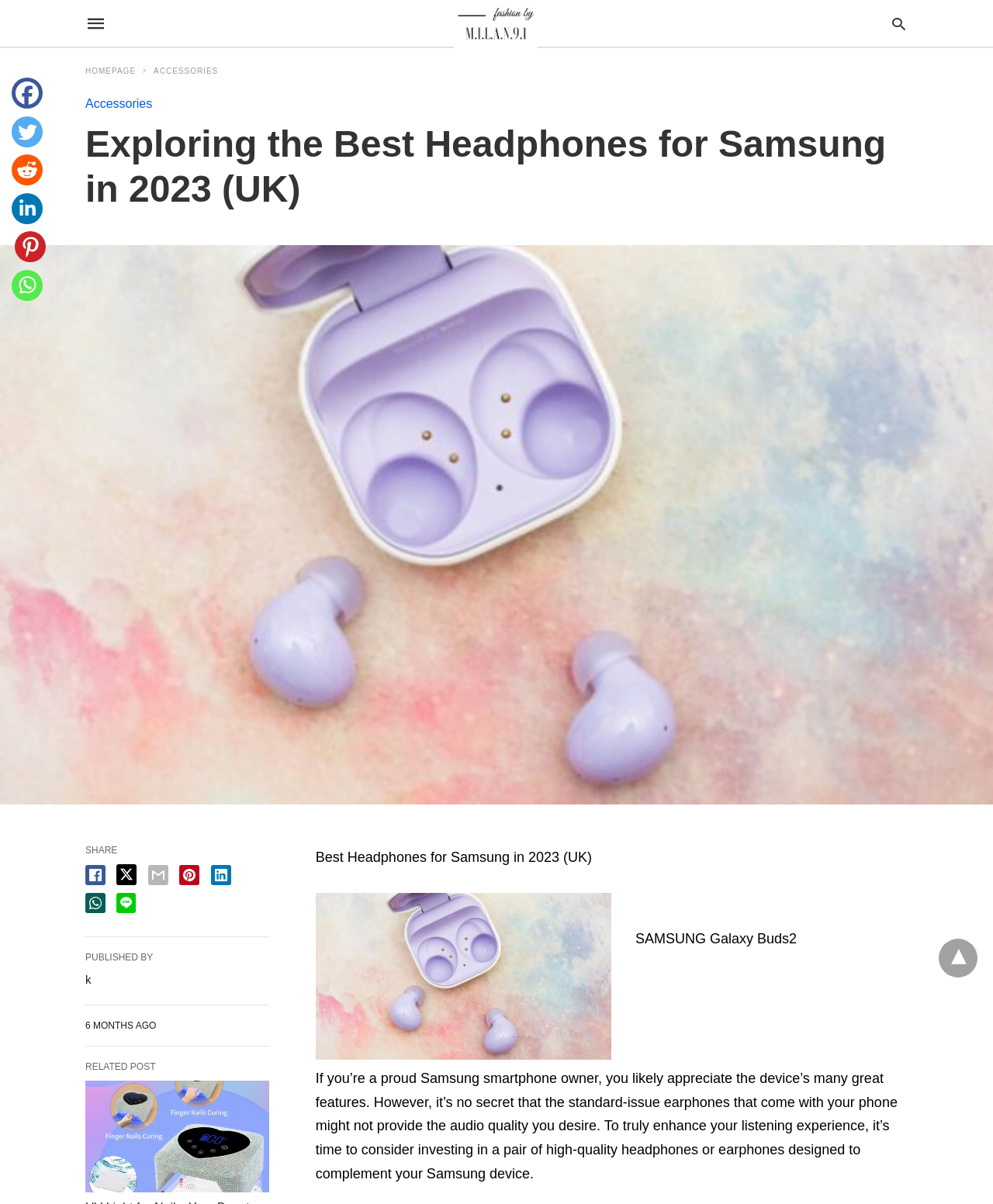How many images are there on the webpage? From the image, respond with a single word or brief phrase.

3